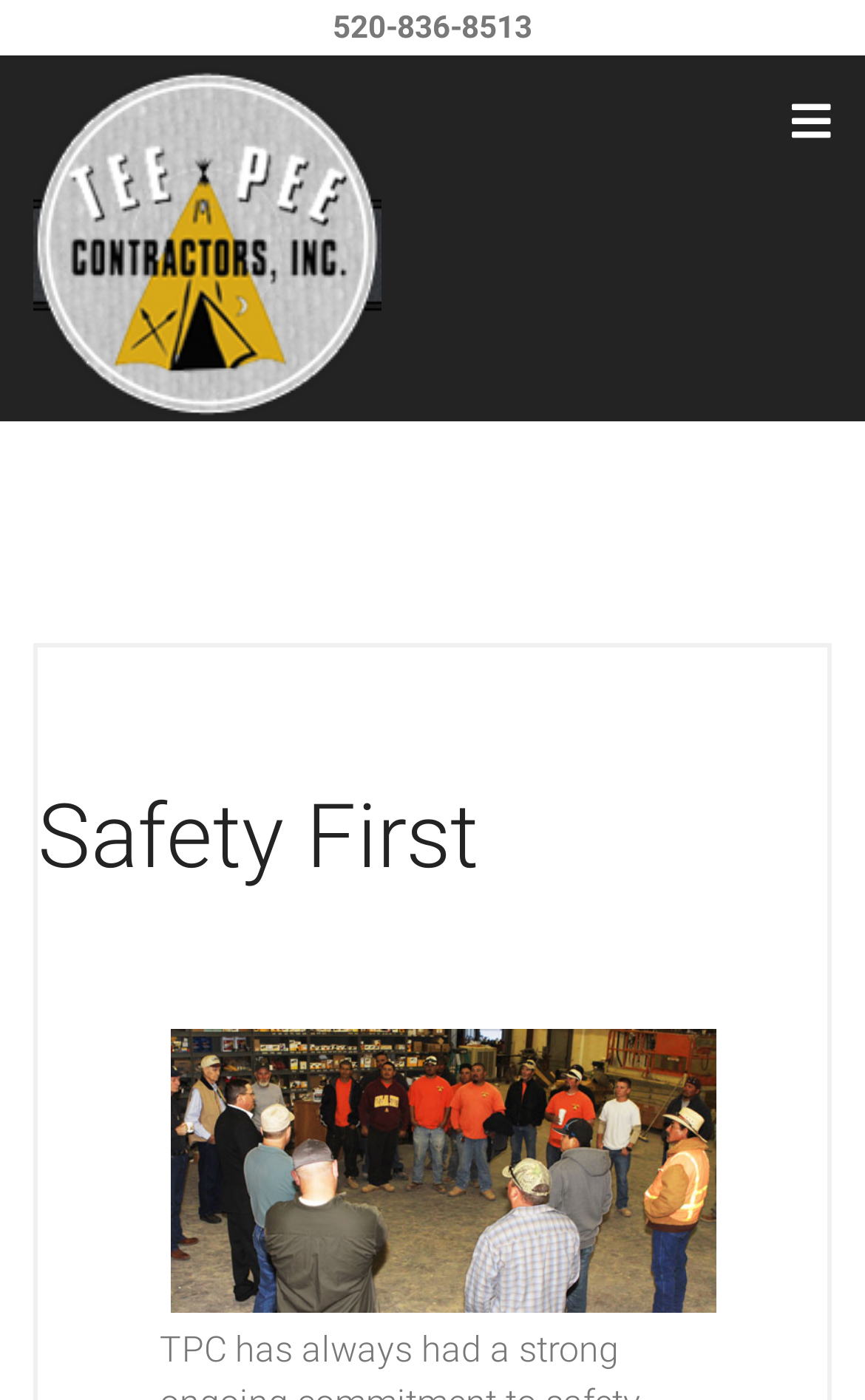What is the phone number on the webpage?
Please elaborate on the answer to the question with detailed information.

I found the phone number by looking at the StaticText element with the text '520-836-8513' located at the top of the webpage.